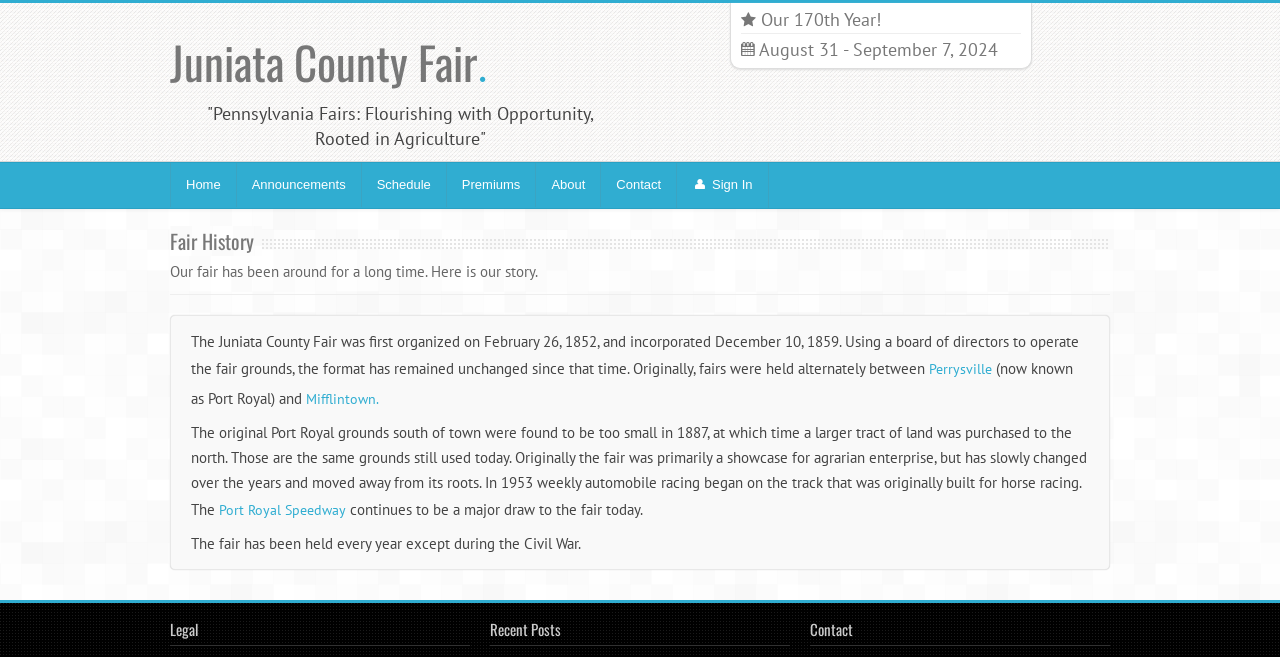Elaborate on the different components and information displayed on the webpage.

The webpage is about the Juniata County Fair, specifically its history. At the top, there is a heading "Juniata County Fair" followed by a link with the same text. Below this, there is a quote "Pennsylvania Fairs: Flourishing with Opportunity" and a phrase "Rooted in Agriculture". 

On the top-right side, there is a banner announcing "Our 170th Year!" and providing the dates "August 31 - September 7, 2024". 

Below the banner, there is a horizontal separator, followed by a navigation menu with links to "Home", "Announcements", "Schedule", "Premiums", "About", "Contact", and "Sign In". 

The main content of the page is divided into two sections. The first section is headed "Fair History" and provides a brief introduction to the fair's history. The second section is a longer text that describes the fair's history in more detail, including its founding, changes over the years, and notable events. There are also links to related topics, such as "Perrysville", "Mifflintown", and "Port Royal Speedway". 

At the bottom of the page, there are three columns with headings "Legal", "Recent Posts", and "Contact", but their contents are not specified.